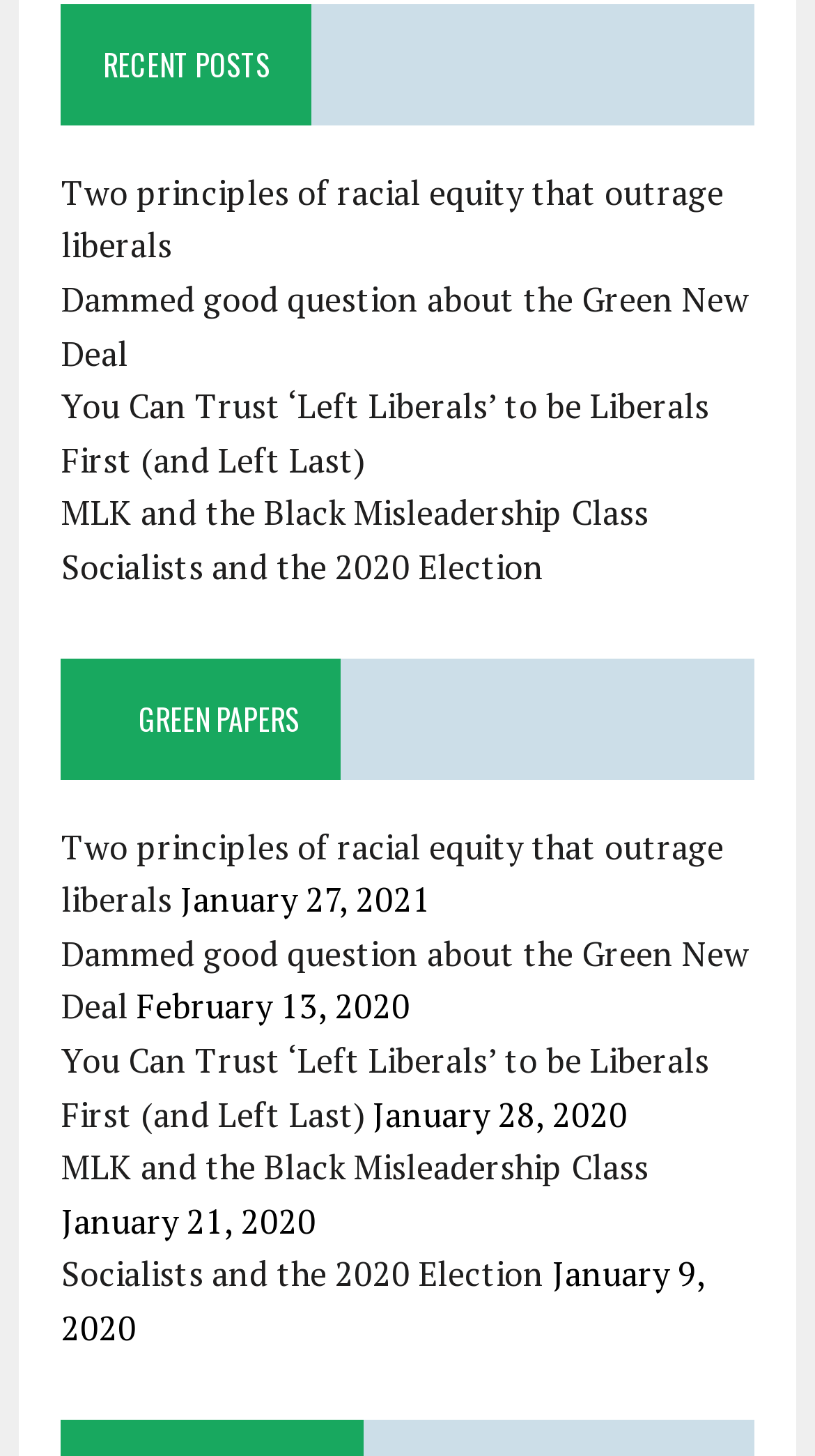Analyze the image and answer the question with as much detail as possible: 
What is the title of the last post?

The title of the last post can be found by looking at the last link element under the 'RECENT POSTS' section, which has the text 'Socialists and the 2020 Election'.